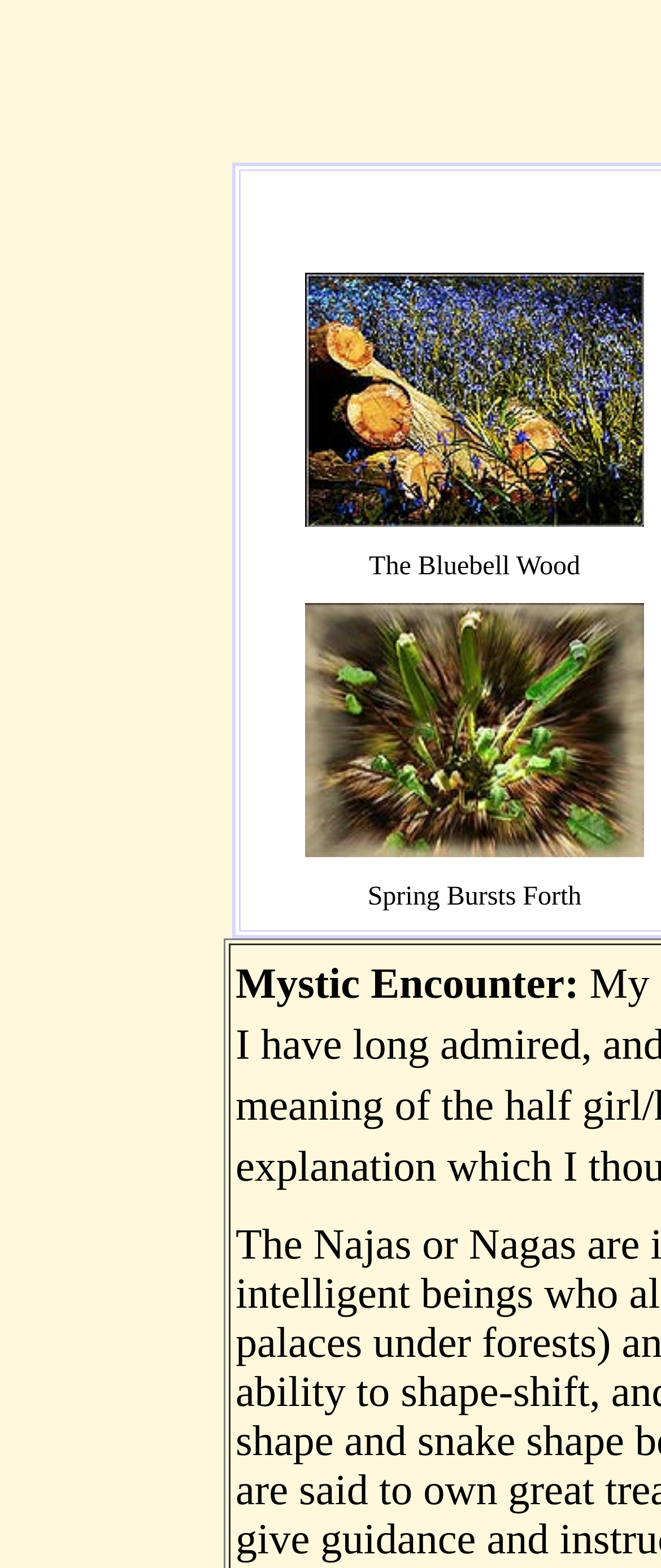What is the title of the second image?
Please provide a single word or phrase as your answer based on the image.

The Bluebell Wood